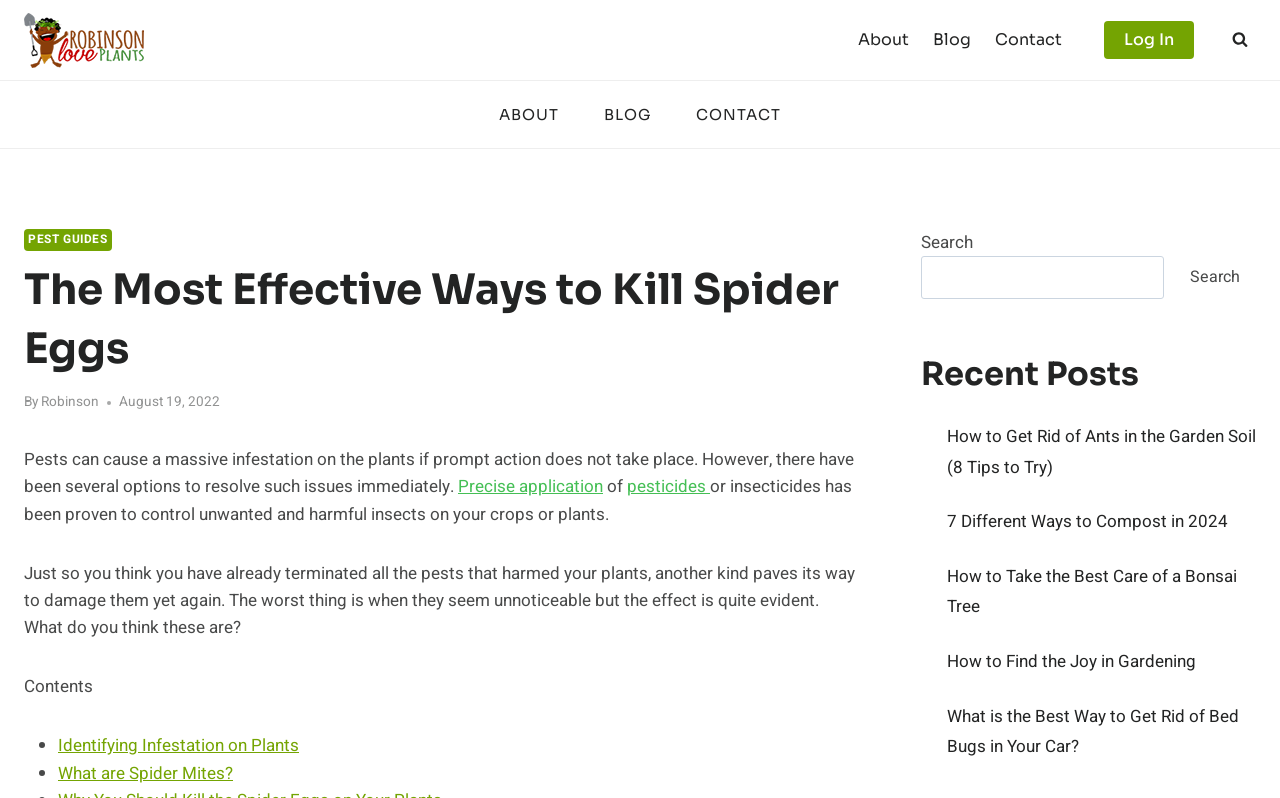Determine the bounding box coordinates for the clickable element to execute this instruction: "Search for something". Provide the coordinates as four float numbers between 0 and 1, i.e., [left, top, right, bottom].

[0.72, 0.321, 0.909, 0.375]